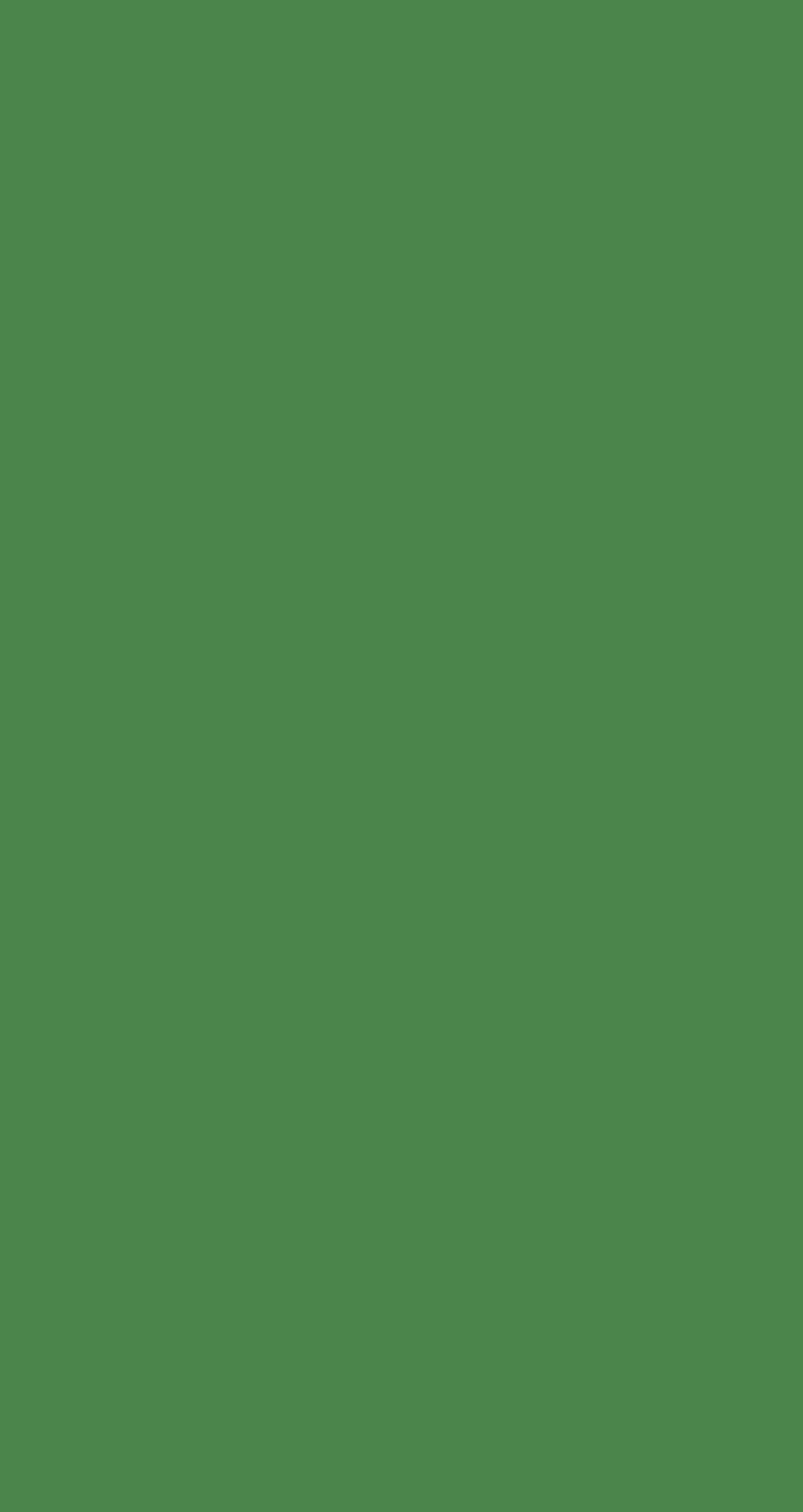Respond to the following question with a brief word or phrase:
How many images are on this webpage?

5